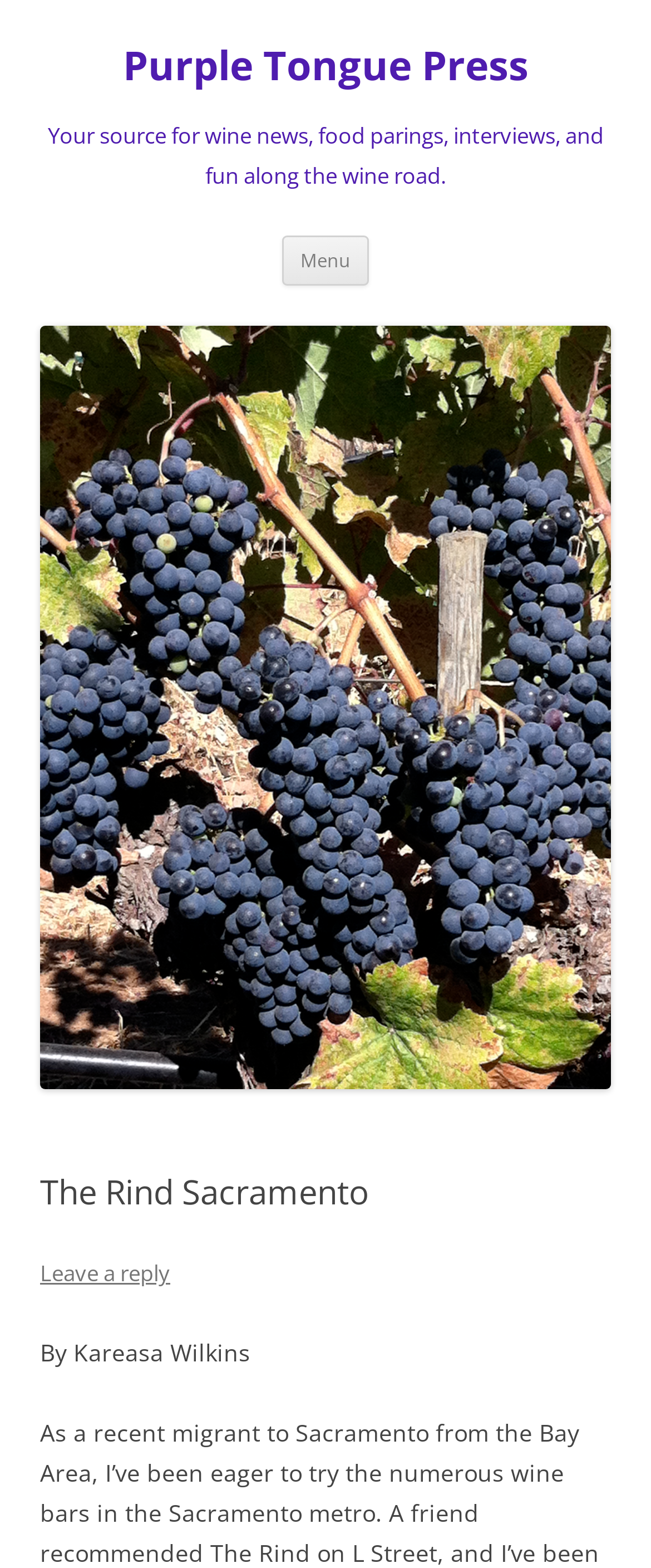What is the name of the wine news source?
Using the image as a reference, answer with just one word or a short phrase.

Purple Tongue Press